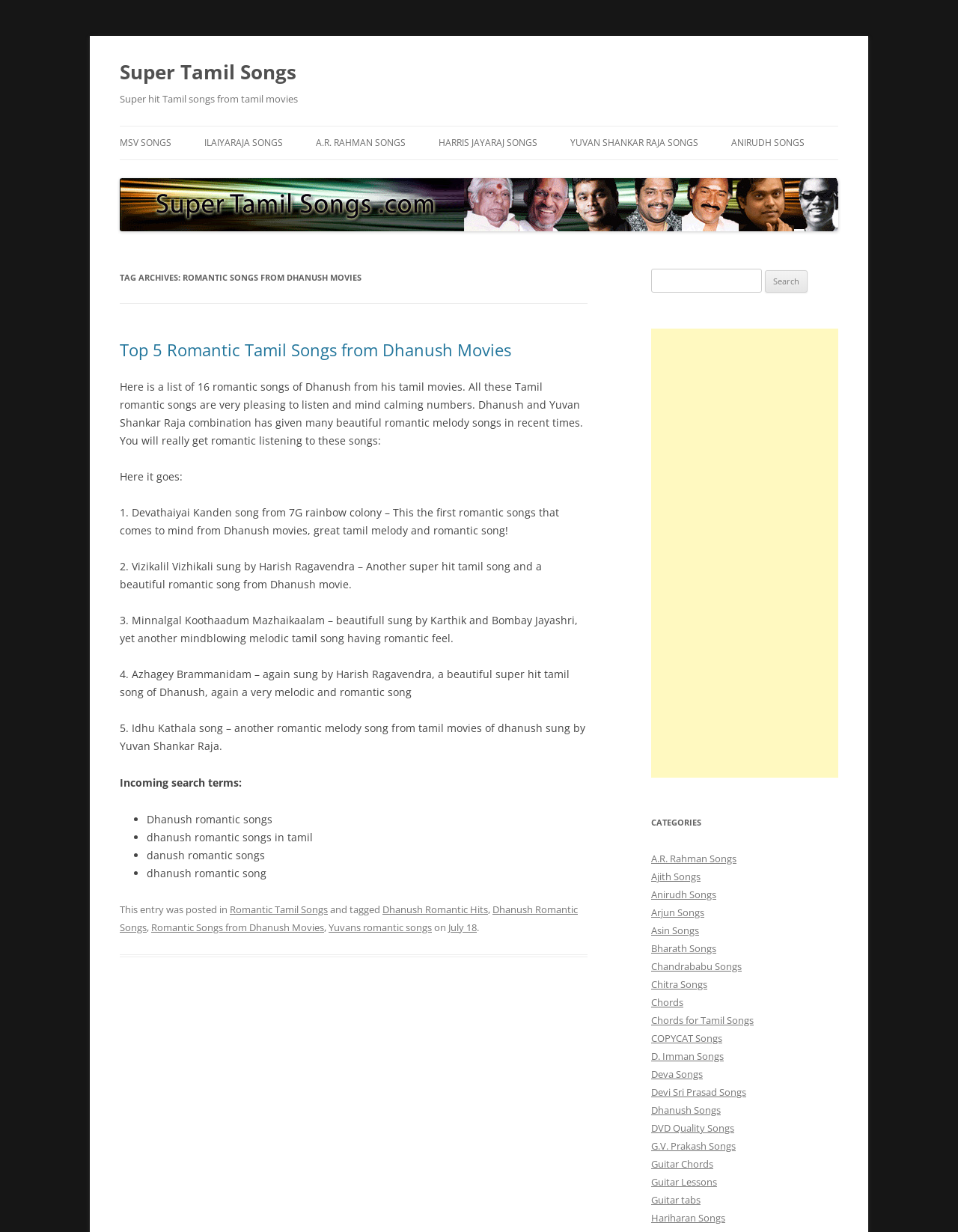Describe all the visual and textual components of the webpage comprehensively.

The webpage is dedicated to Romantic Songs from Dhanush Movies, with a focus on Tamil songs. At the top, there is a heading "Super Tamil Songs" followed by a link to the same. Below this, there is a heading "Super hit Tamil songs from tamil movies". 

On the left side, there are several links to different music categories, including MSV SONGS, ILAIYARAJA SONGS, A.R. RAHMAN SONGS, and more. 

The main content of the webpage is an article titled "Top 5 Romantic Tamil Songs from Dhanush Movies". The article provides a list of 5 romantic songs from Dhanush movies, along with a brief description of each song. The songs are listed in a numerical order, with the title of each song followed by a brief description.

Below the article, there is a section titled "Incoming search terms:", which lists several search terms related to Dhanush romantic songs.

At the bottom of the webpage, there is a footer section that provides links to related categories, including Romantic Tamil Songs, Dhanush Romantic Hits, and more. There is also a link to a post dated July 18.

On the right side of the webpage, there is a search bar that allows users to search for specific songs or categories. Below the search bar, there is an advertisement section. Further down, there is a section titled "CATEGORIES" that lists links to various music categories, including A.R. Rahman Songs, Ajith Songs, Anirudh Songs, and more.